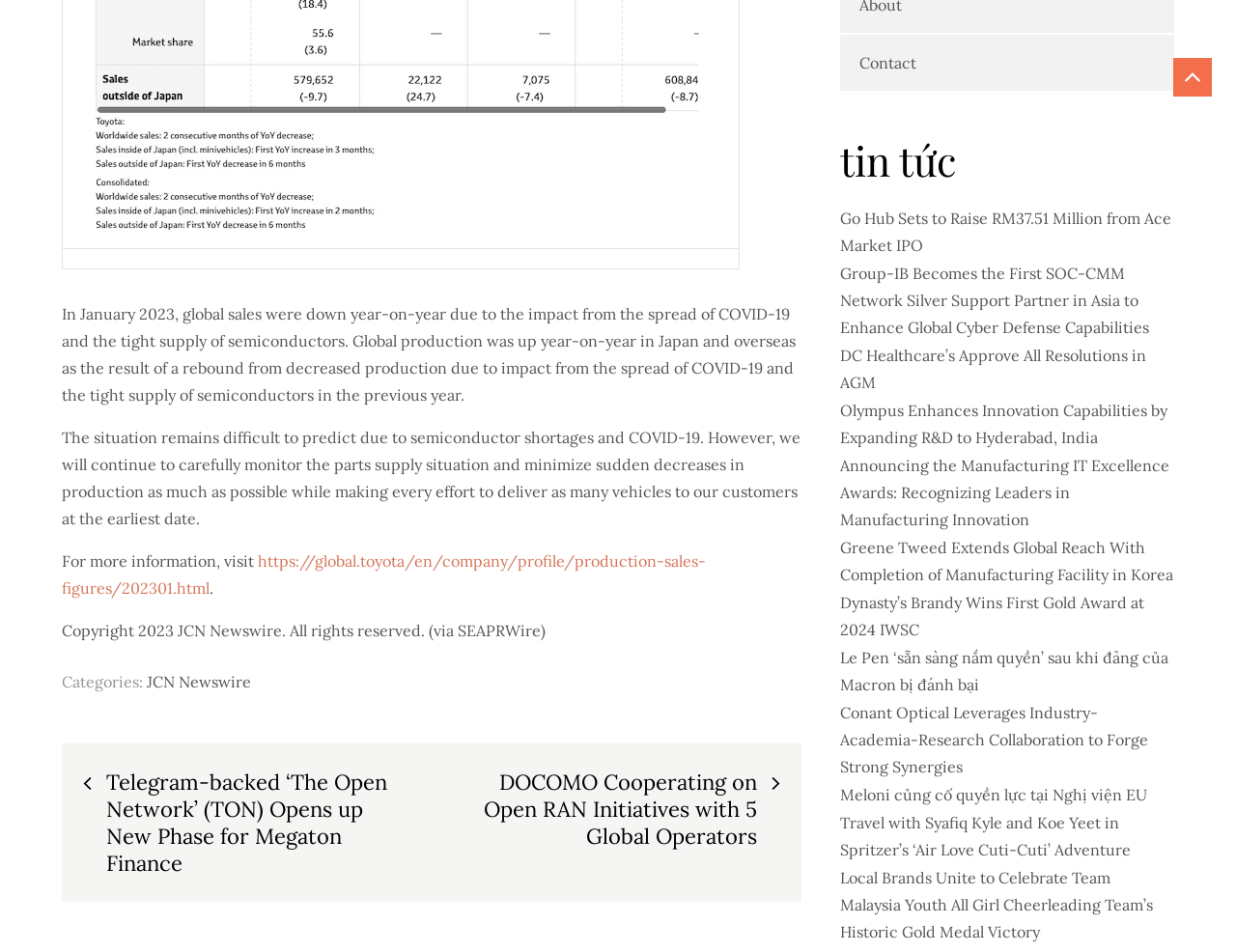Please provide the bounding box coordinates for the element that needs to be clicked to perform the following instruction: "Explore the information about Bosse Field". The coordinates should be given as four float numbers between 0 and 1, i.e., [left, top, right, bottom].

None